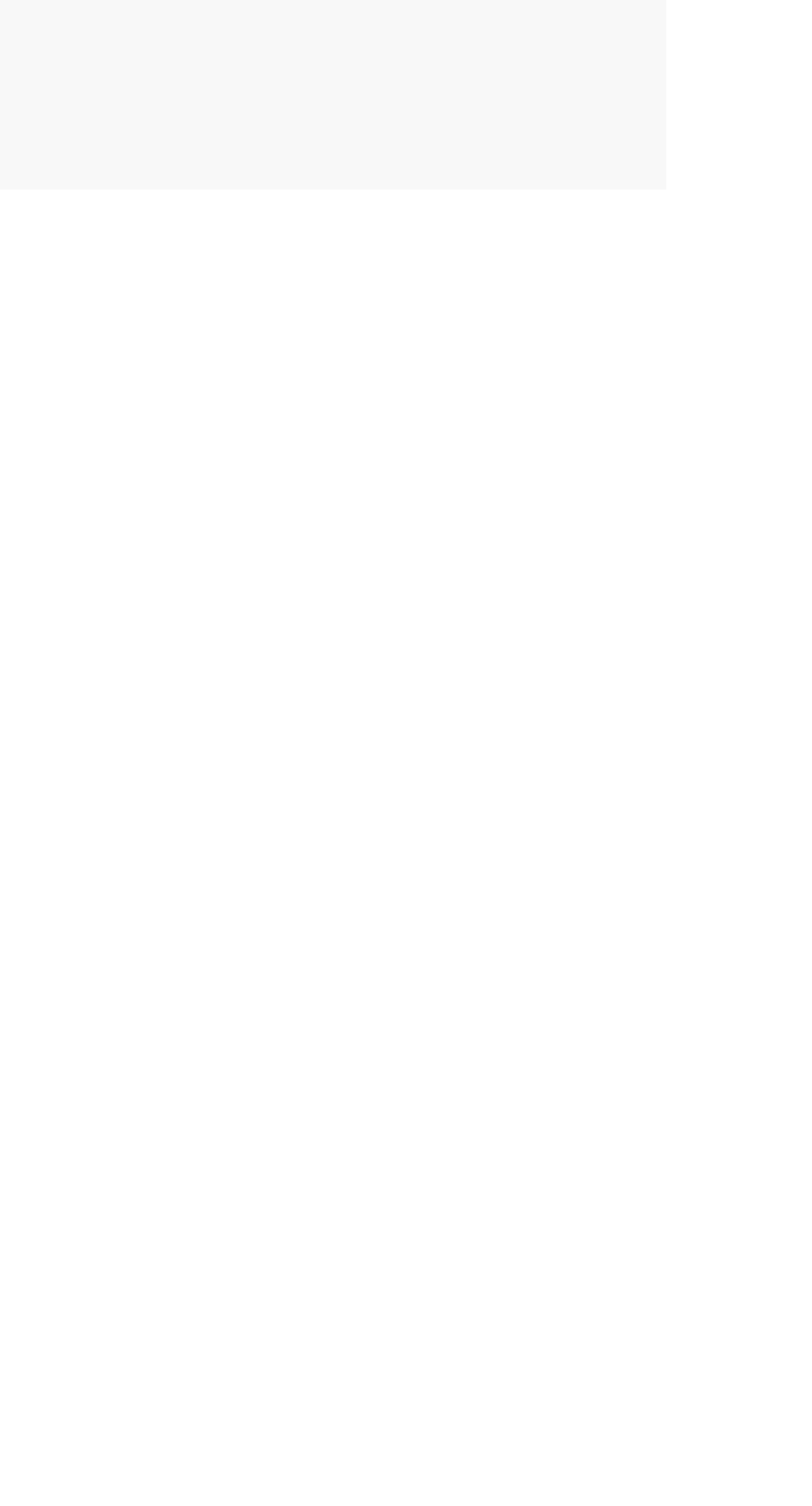Specify the bounding box coordinates of the element's area that should be clicked to execute the given instruction: "Visit Facebook page". The coordinates should be four float numbers between 0 and 1, i.e., [left, top, right, bottom].

[0.236, 0.643, 0.326, 0.691]